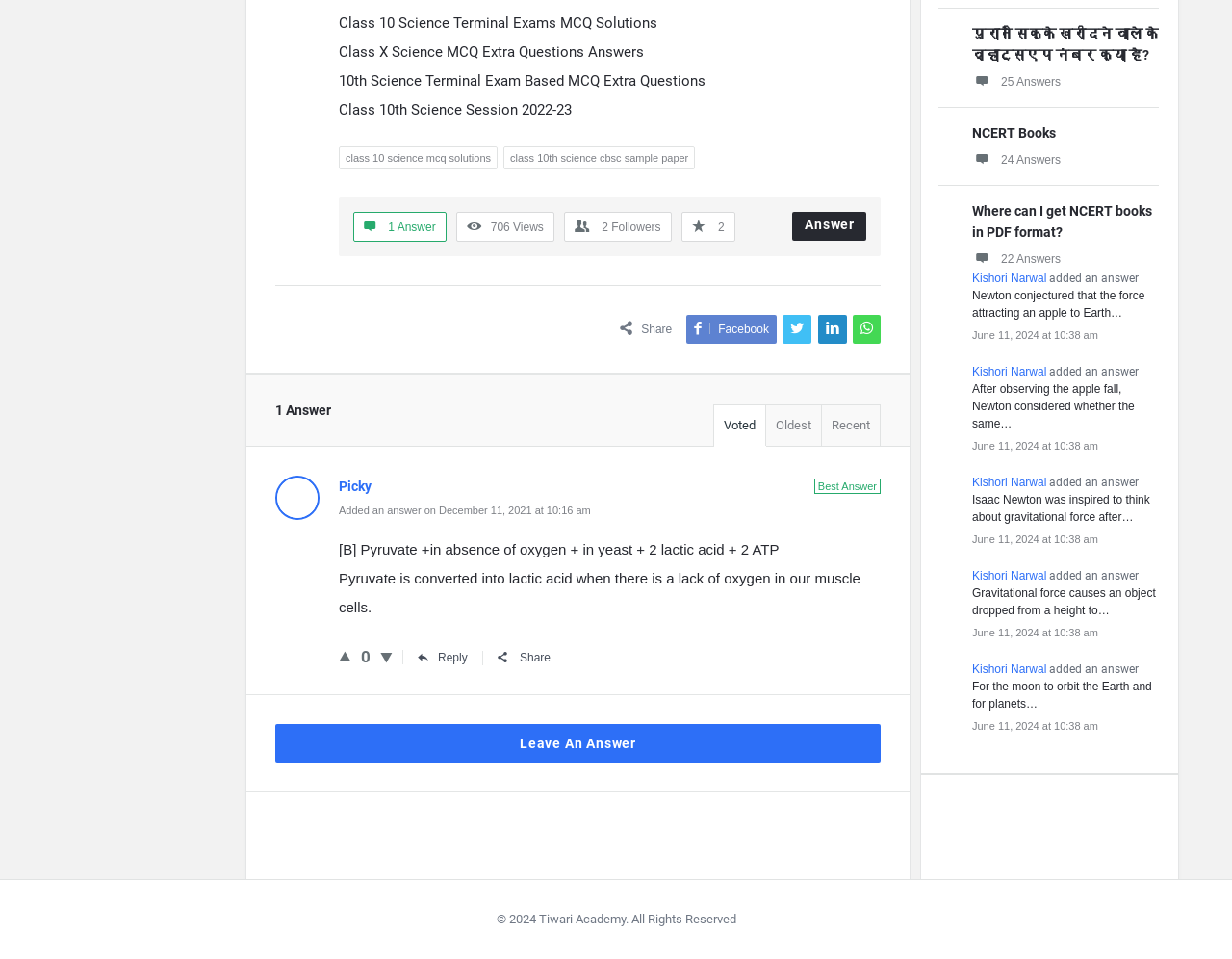Please specify the bounding box coordinates in the format (top-left x, top-left y, bottom-right x, bottom-right y), with all values as floating point numbers between 0 and 1. Identify the bounding box of the UI element described by: Kishori Narwal

[0.789, 0.283, 0.849, 0.297]